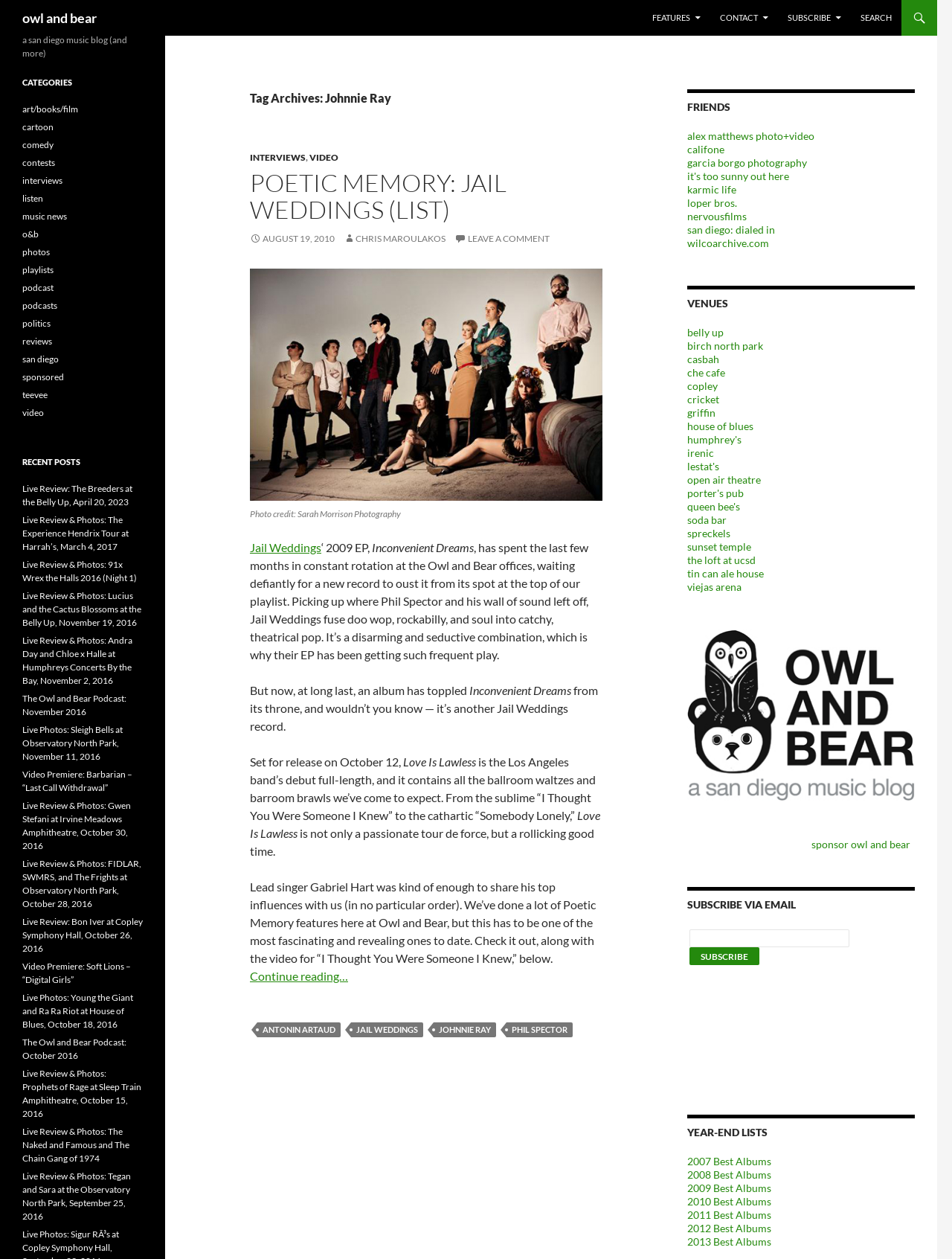Find the bounding box coordinates of the UI element according to this description: "cricket".

[0.722, 0.312, 0.755, 0.322]